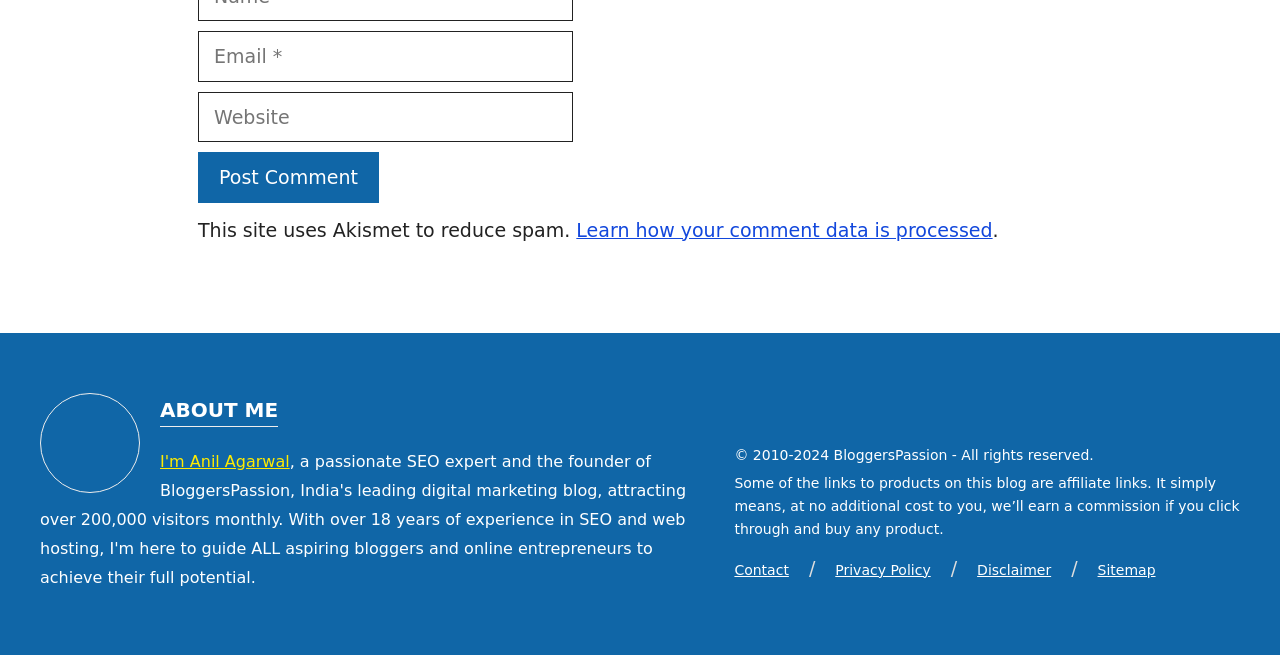Determine the bounding box coordinates of the section I need to click to execute the following instruction: "Click Post Comment". Provide the coordinates as four float numbers between 0 and 1, i.e., [left, top, right, bottom].

[0.155, 0.232, 0.296, 0.309]